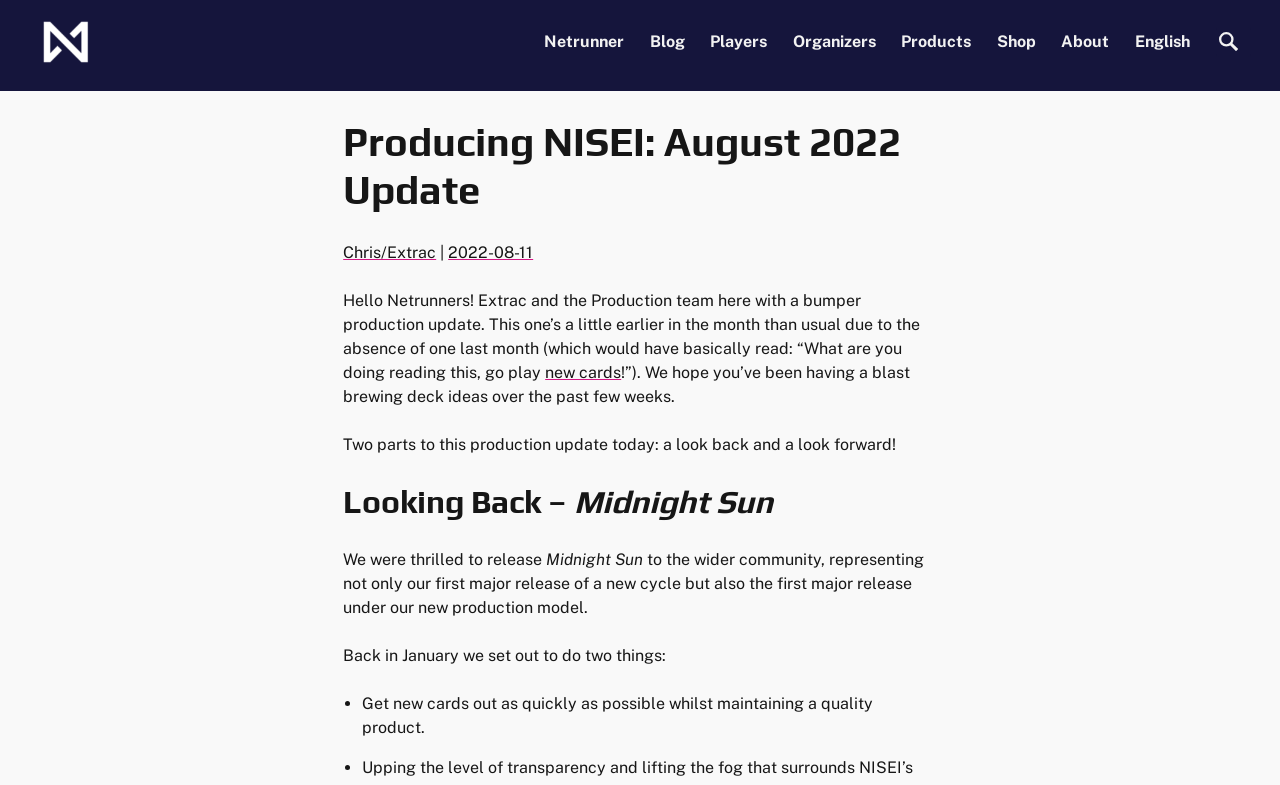Give a one-word or short phrase answer to the question: 
What is the purpose of the textbox at the top right corner?

Search